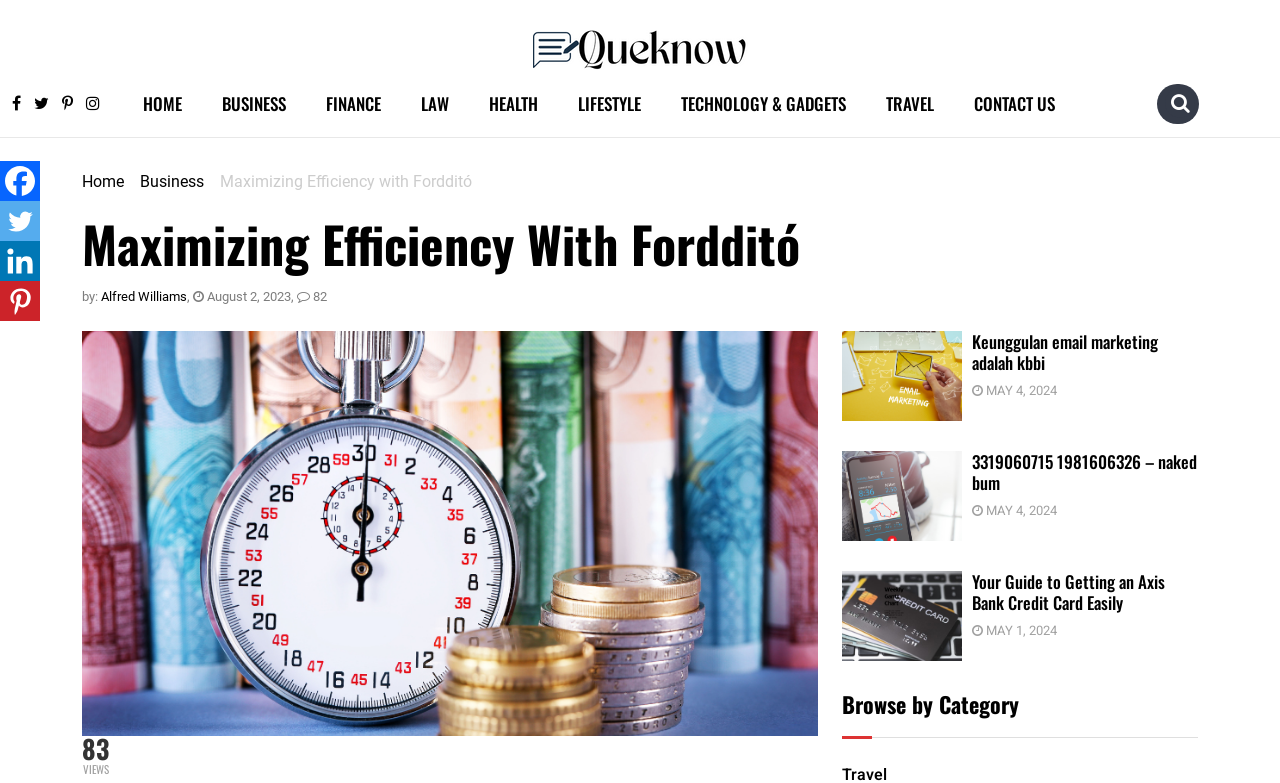Provide your answer in a single word or phrase: 
How many social media links are available?

4